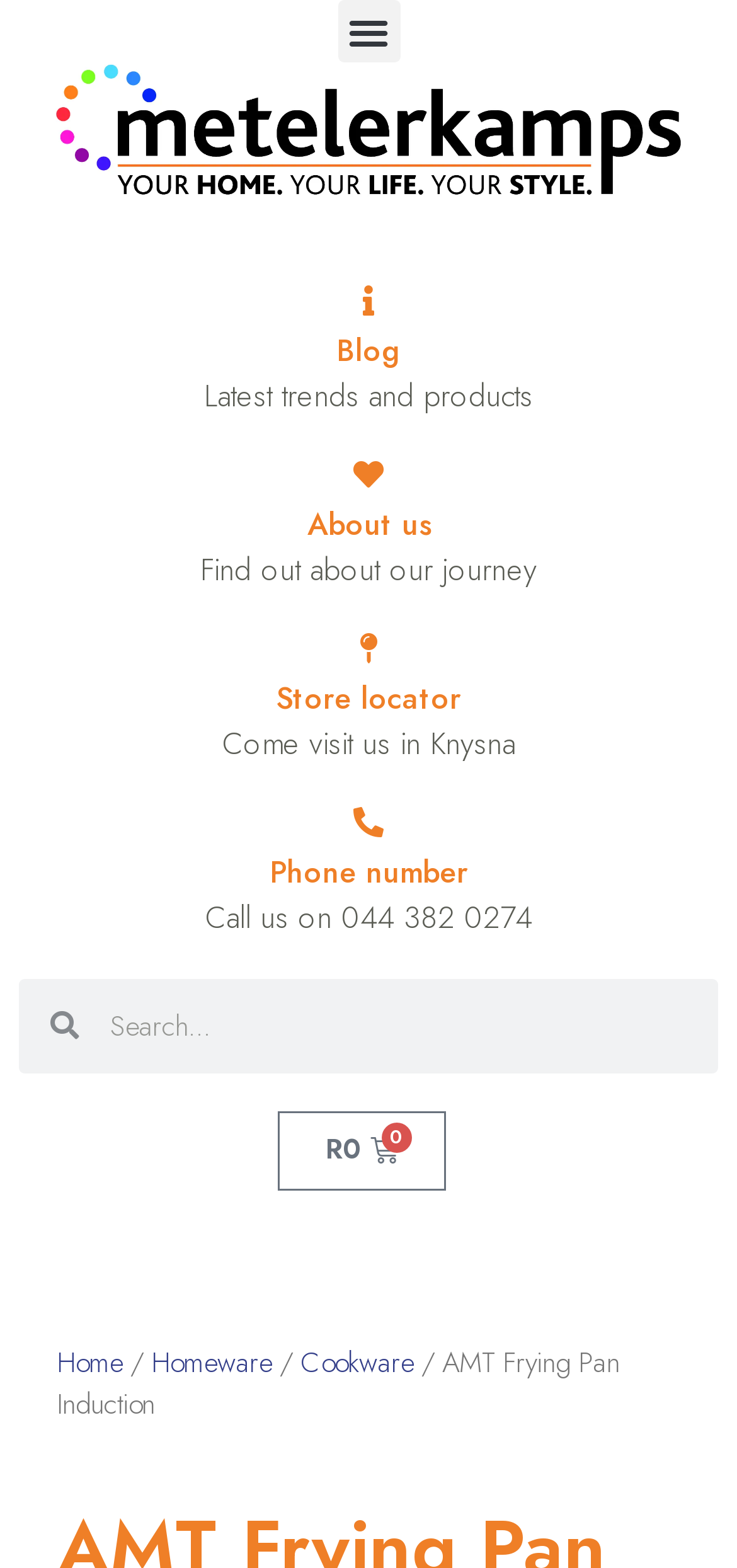Pinpoint the bounding box coordinates of the area that should be clicked to complete the following instruction: "Search for something". The coordinates must be given as four float numbers between 0 and 1, i.e., [left, top, right, bottom].

[0.107, 0.624, 0.974, 0.684]